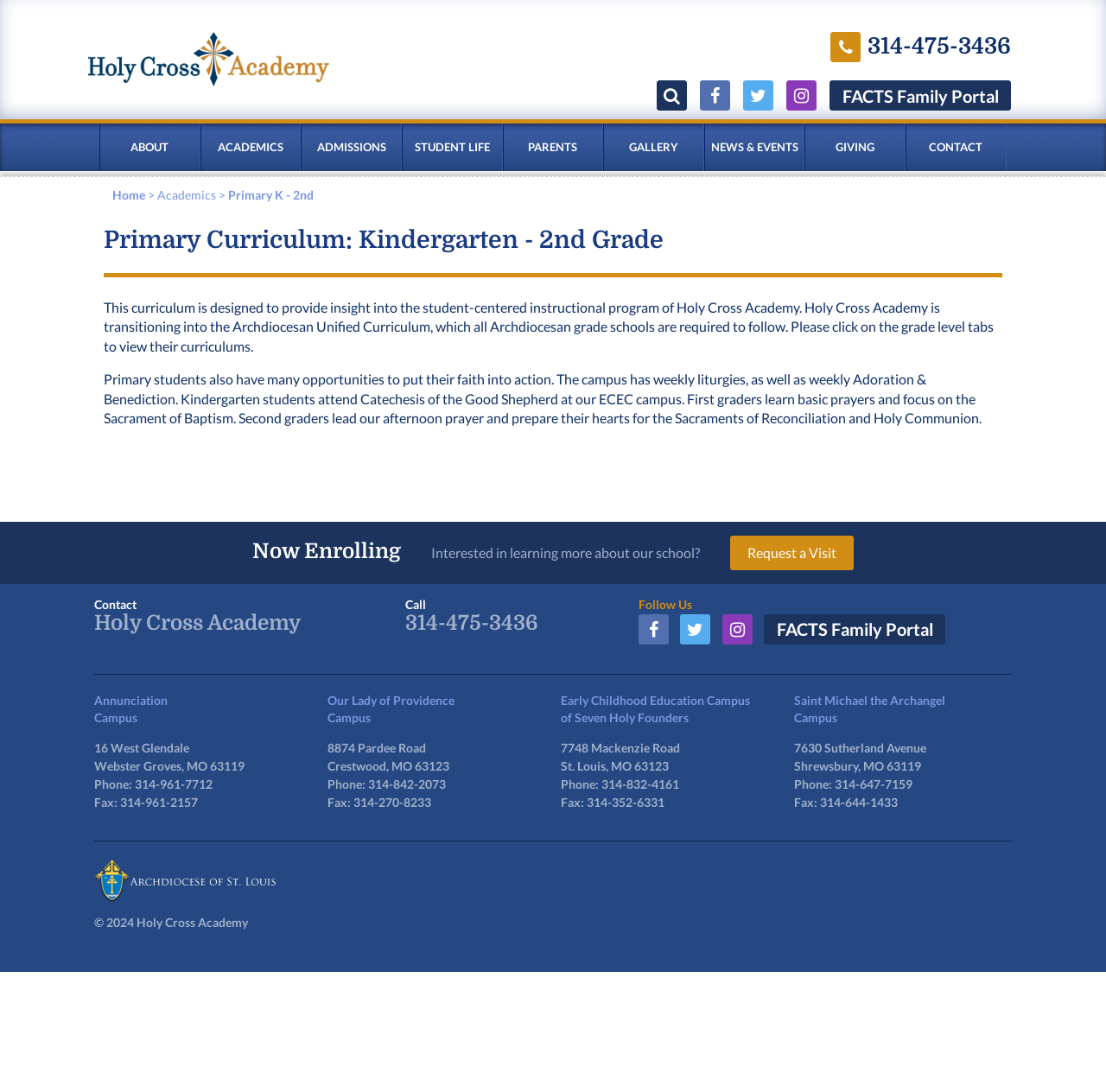What are the different campuses of Holy Cross Academy?
Refer to the image and provide a one-word or short phrase answer.

Four campuses